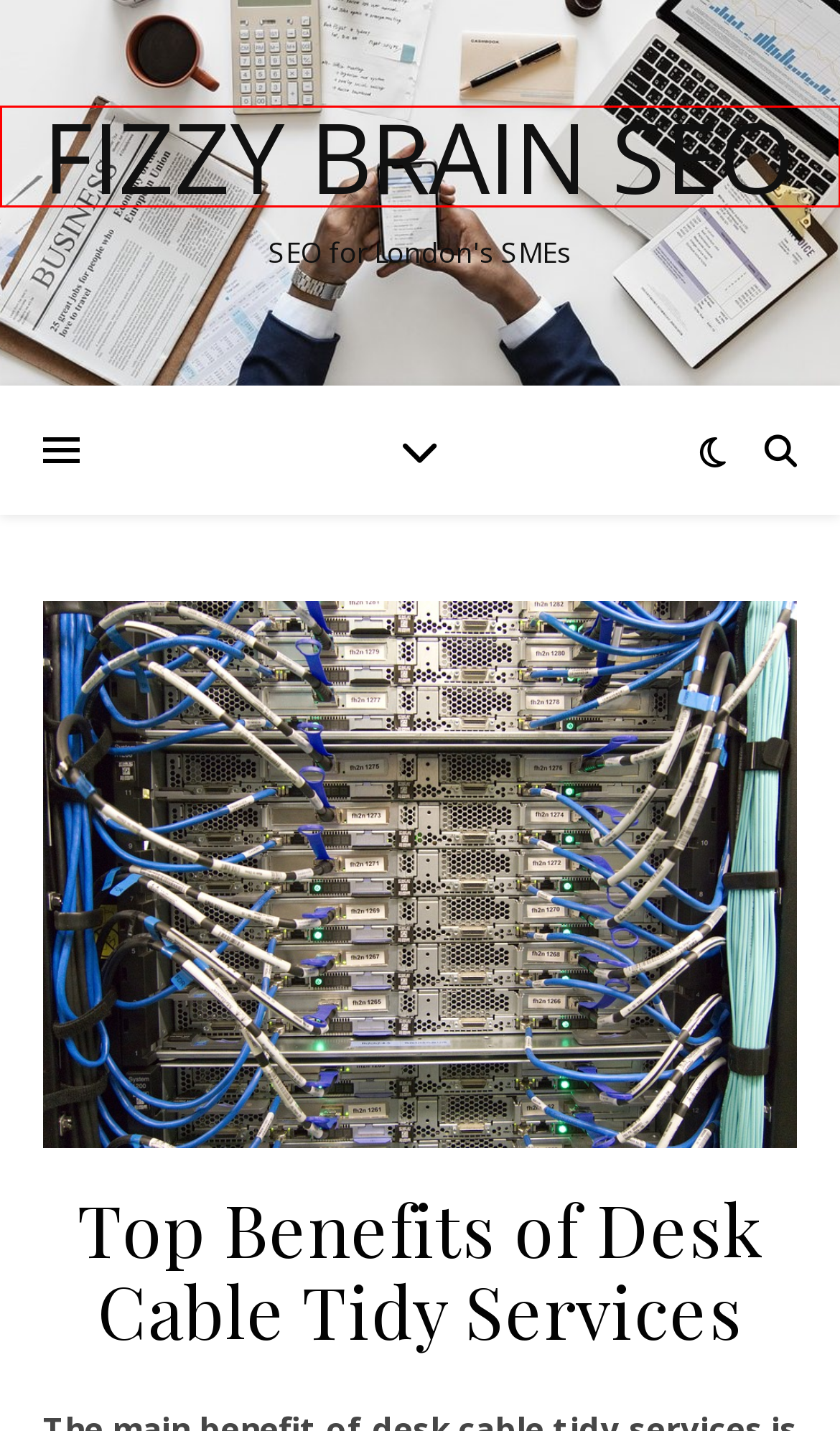Examine the screenshot of a webpage featuring a red bounding box and identify the best matching webpage description for the new page that results from clicking the element within the box. Here are the options:
A. May 2022 – Fizzy Brain SEO
B. March 2022 – Fizzy Brain SEO
C. Fizzy Brain SEO – SEO for London's SMEs
D. August 2019 – Fizzy Brain SEO
E. Blog Tool, Publishing Platform, and CMS – WordPress.org English (UK)
F. August 2021 – Fizzy Brain SEO
G. December 2015 – Fizzy Brain SEO
H. Wordpress – Fizzy Brain SEO

C